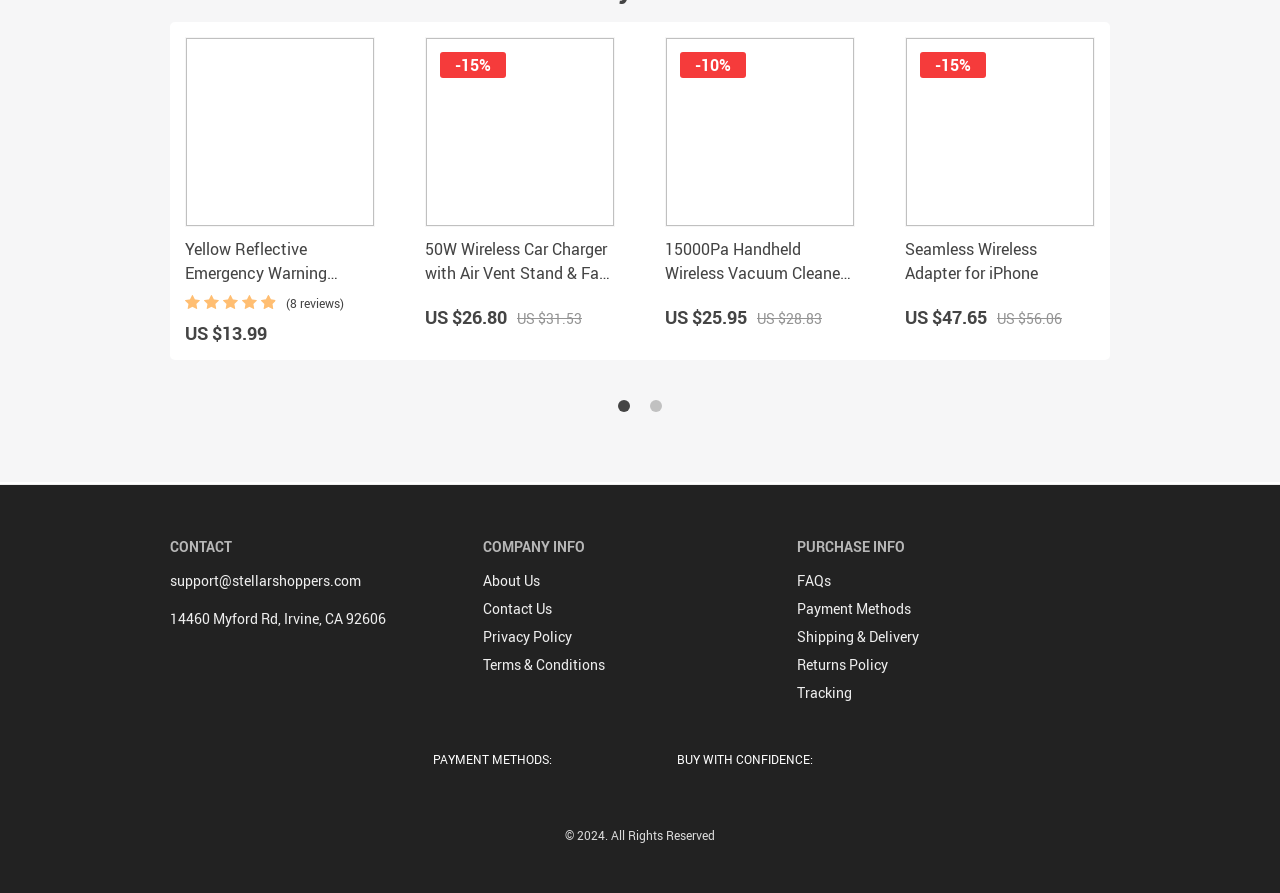Locate the bounding box coordinates of the item that should be clicked to fulfill the instruction: "Learn about company information".

[0.378, 0.64, 0.422, 0.662]